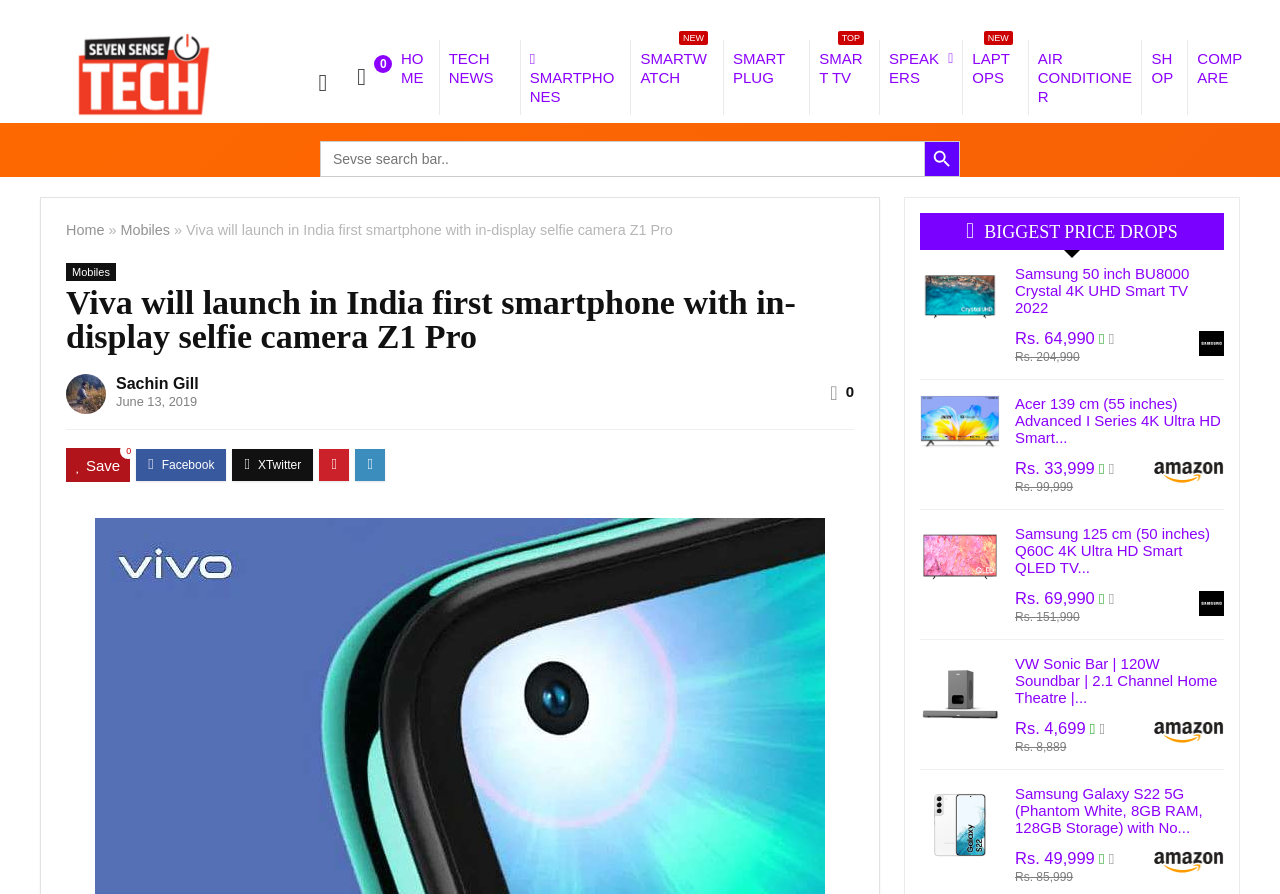Can you find the bounding box coordinates for the element to click on to achieve the instruction: "View details of Viva Z1 Pro"?

[0.719, 0.296, 0.781, 0.316]